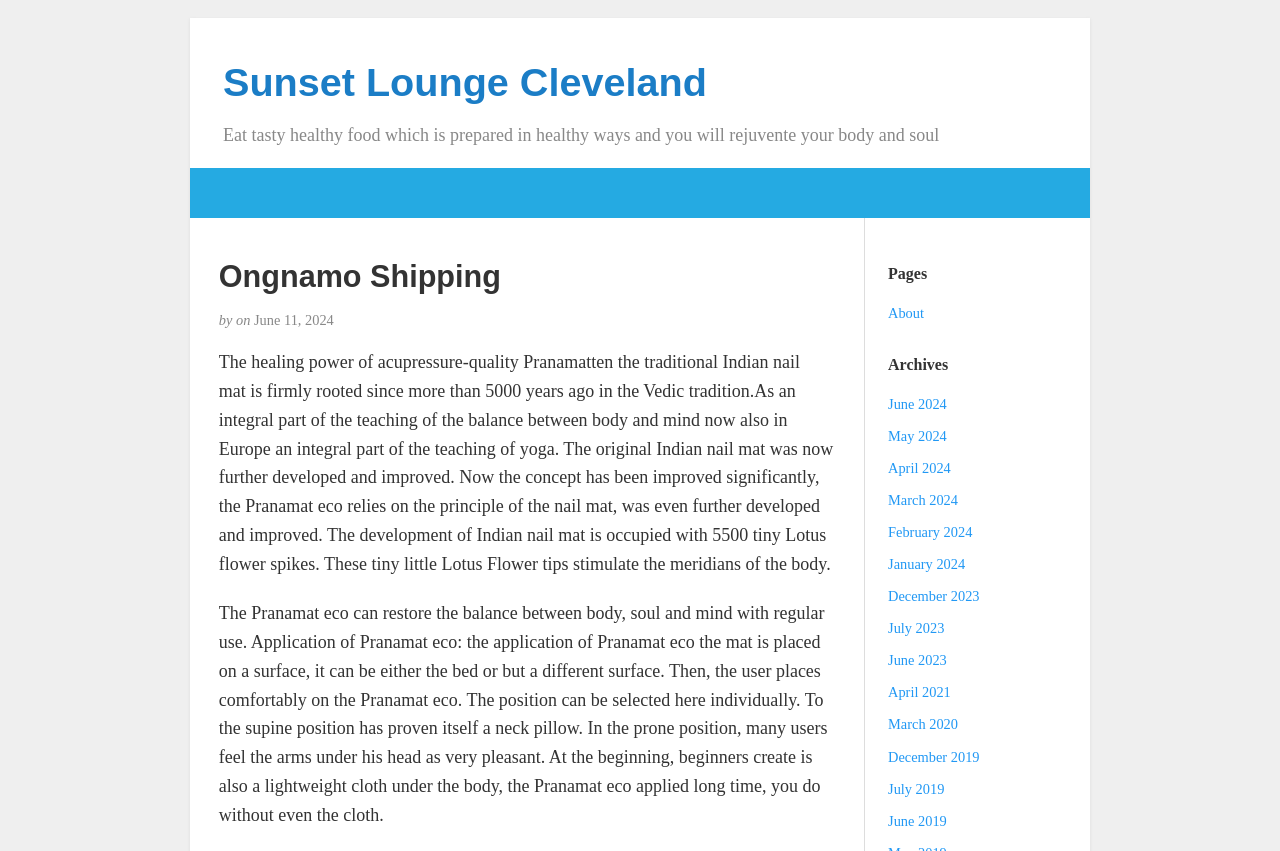Determine the bounding box coordinates for the area that needs to be clicked to fulfill this task: "Explore the 'June 2024' archives". The coordinates must be given as four float numbers between 0 and 1, i.e., [left, top, right, bottom].

[0.694, 0.465, 0.74, 0.484]